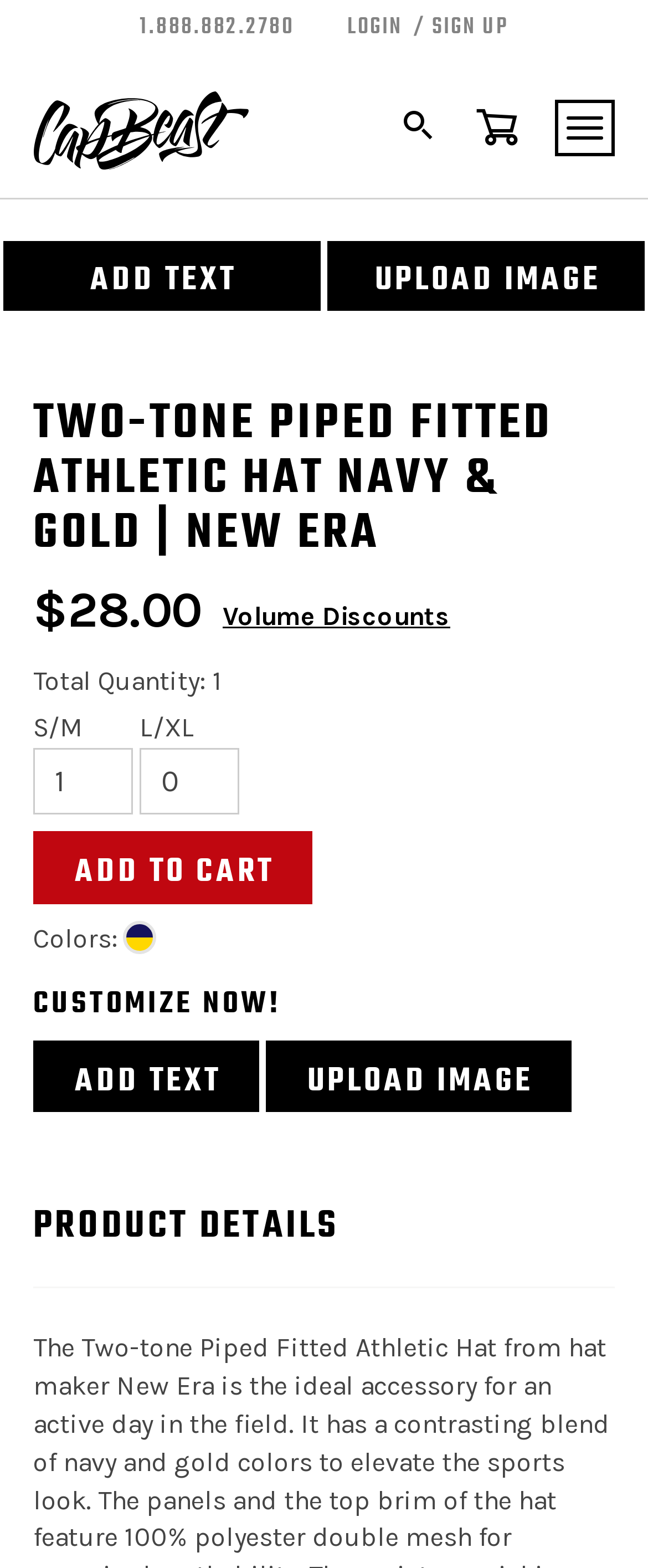Identify the bounding box coordinates for the element you need to click to achieve the following task: "click the first link". Provide the bounding box coordinates as four float numbers between 0 and 1, in the form [left, top, right, bottom].

None